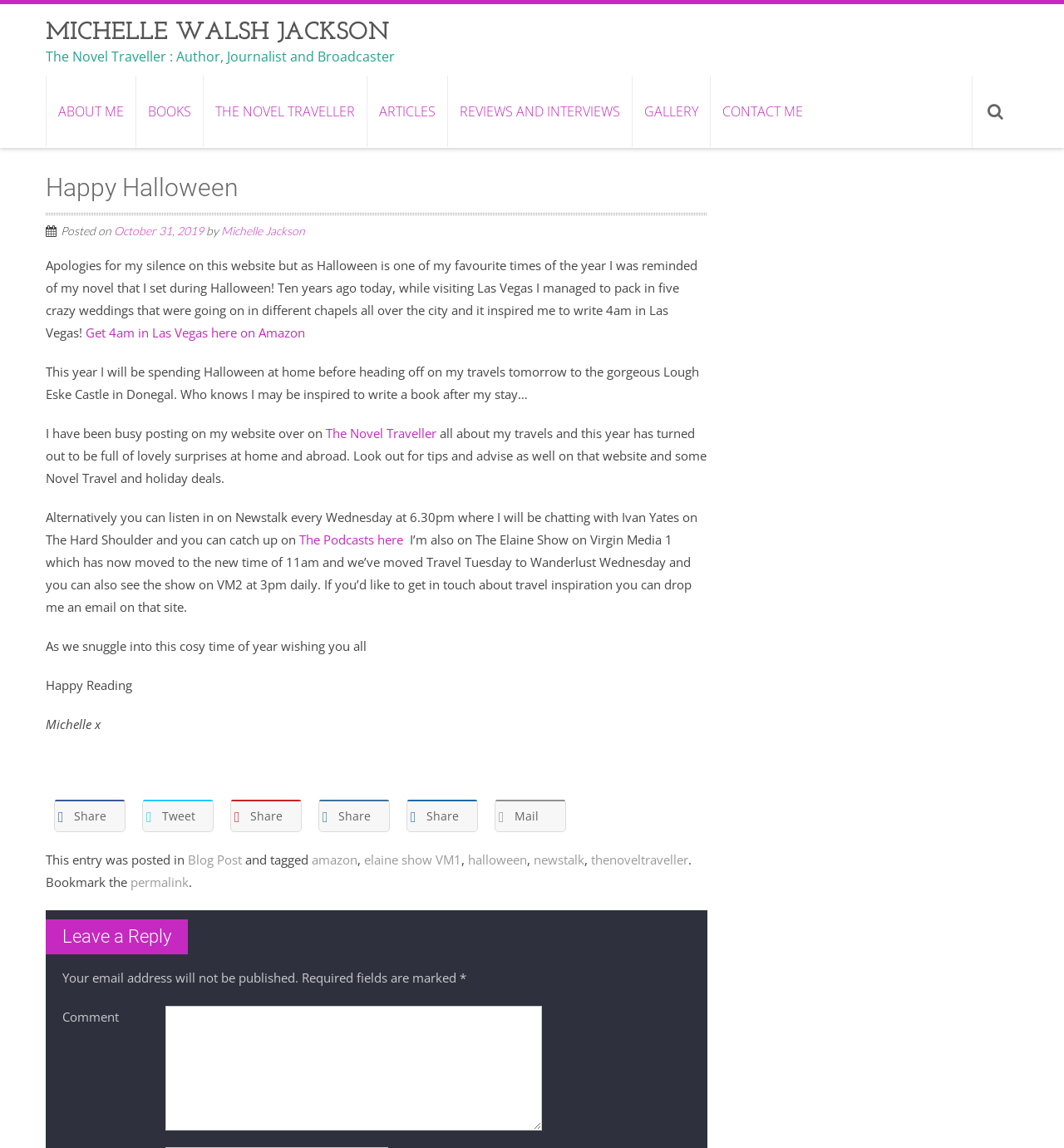Please find and provide the title of the webpage.

MICHELLE WALSH JACKSON